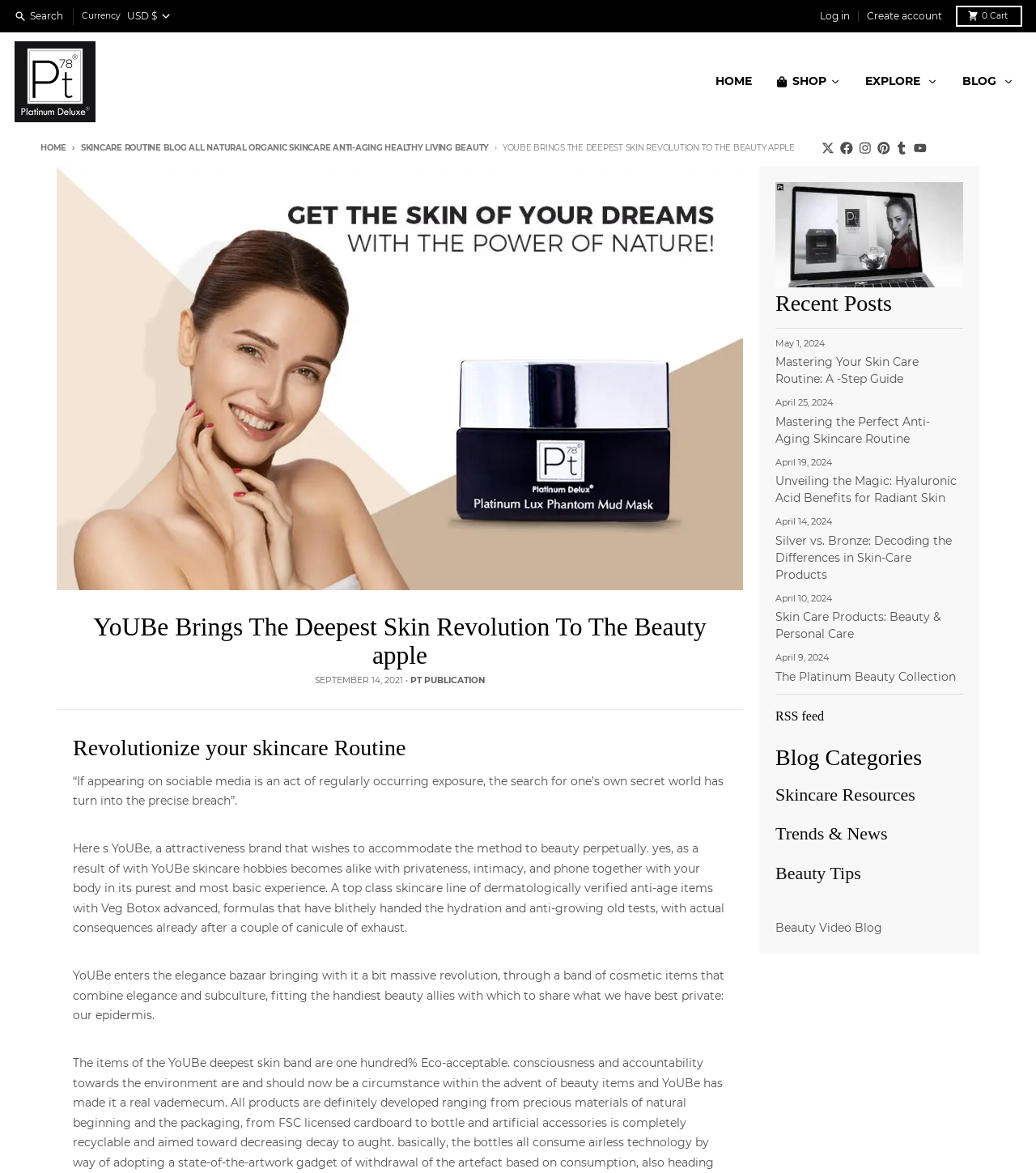Please provide the main heading of the webpage content.

YoUBe Brings The Deepest Skin Revolution To The Beauty apple